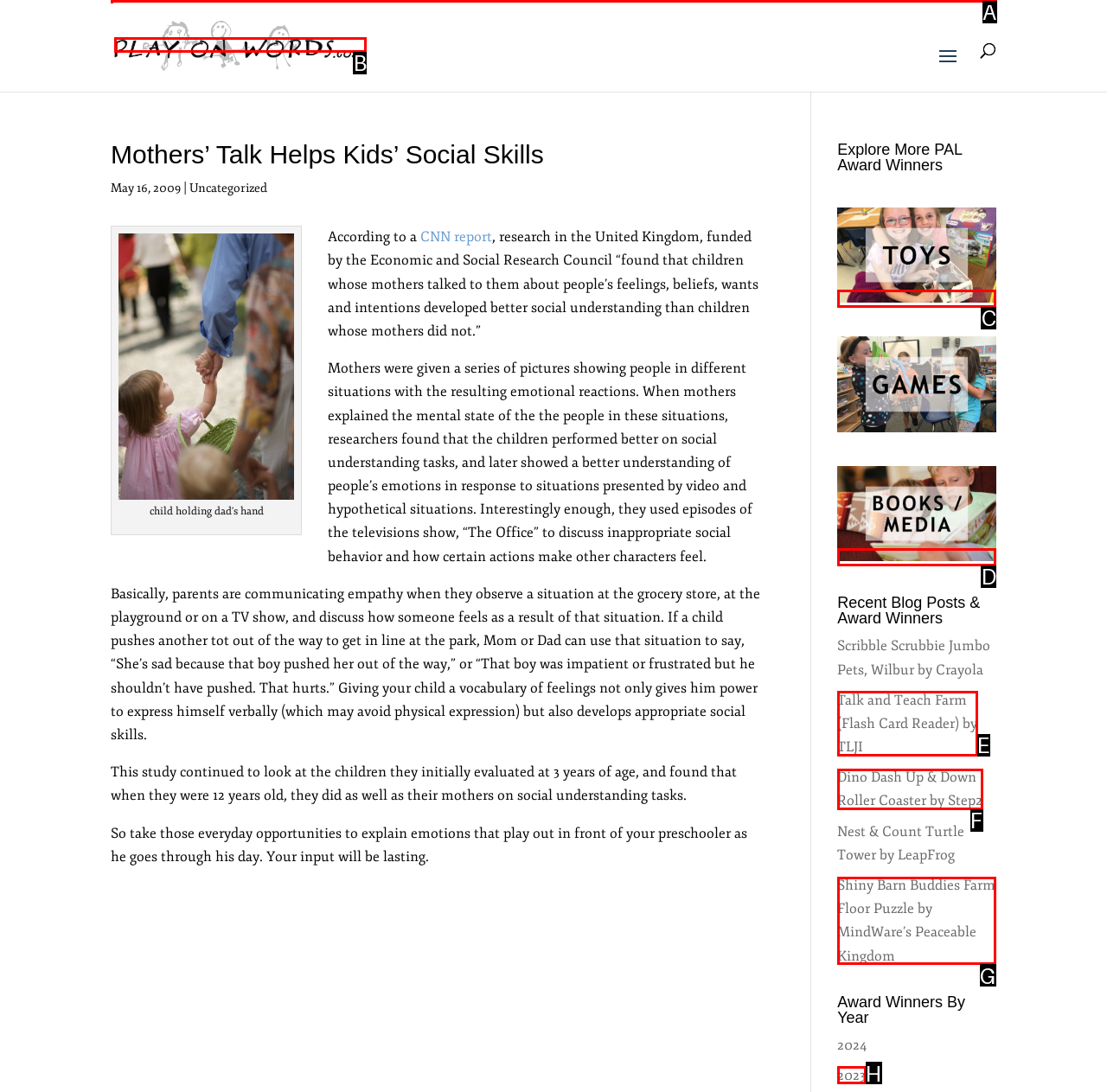Pick the right letter to click to achieve the task: Search for something
Answer with the letter of the correct option directly.

A